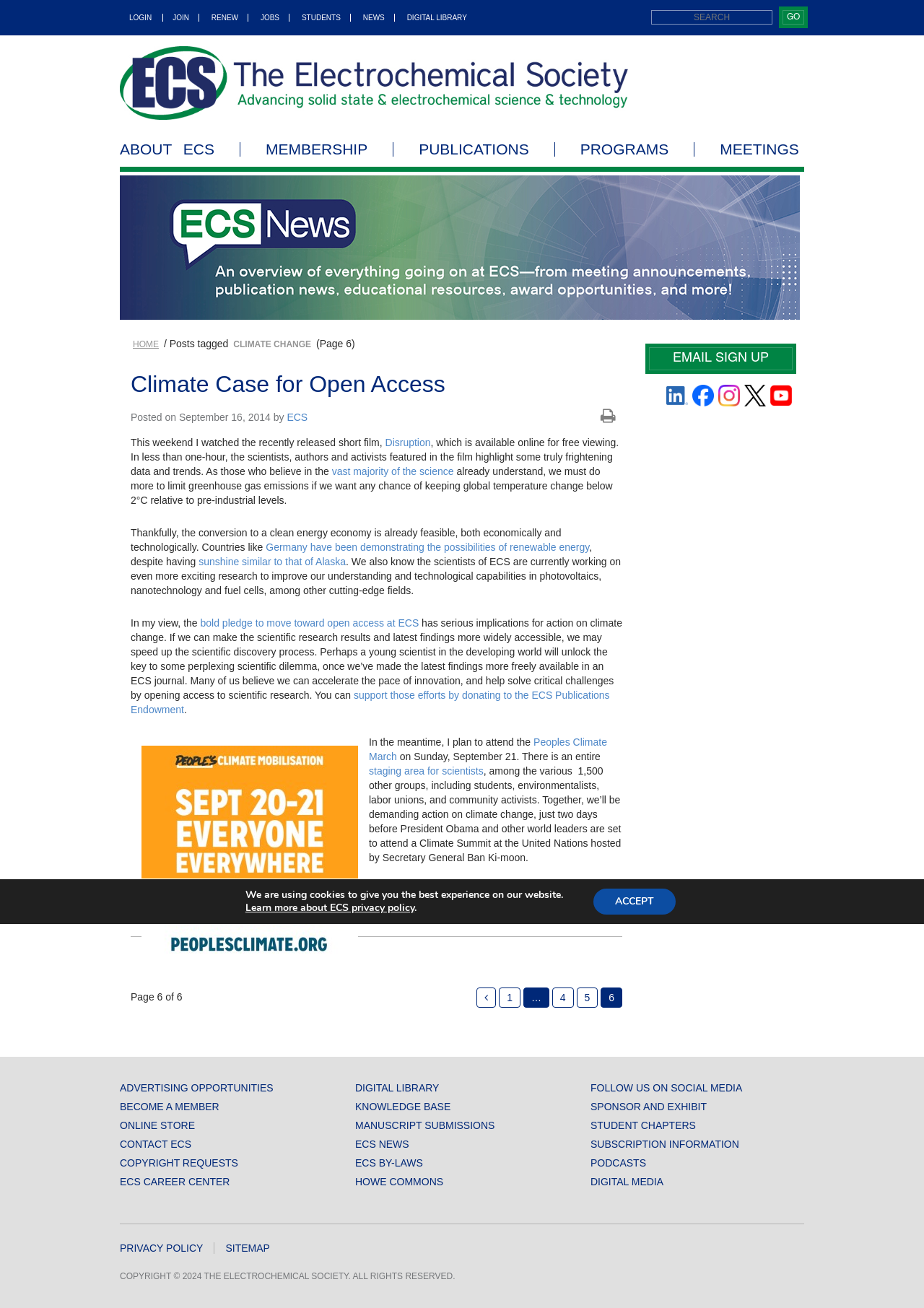What is the current page number?
Answer the question with just one word or phrase using the image.

6